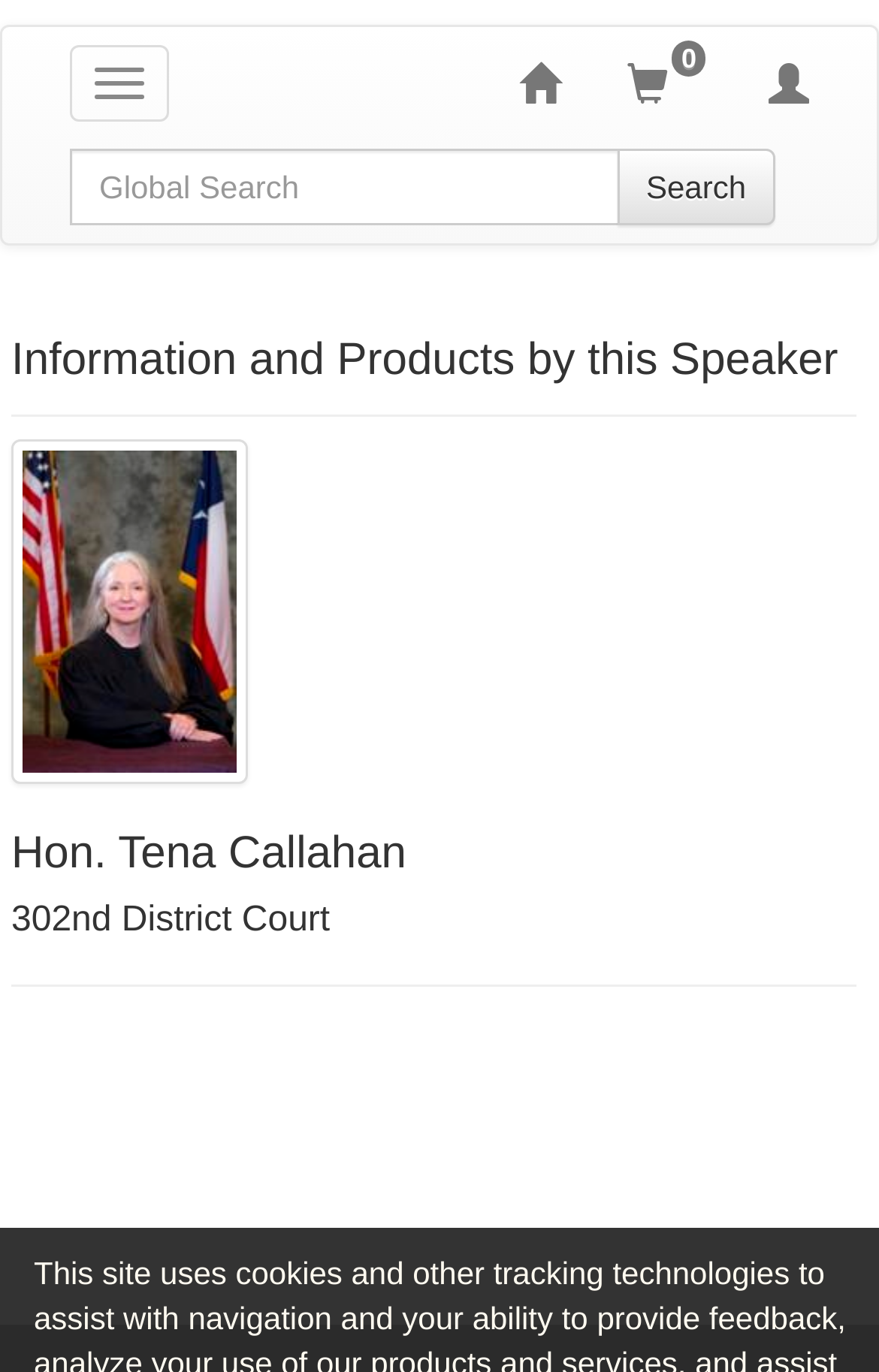Use one word or a short phrase to answer the question provided: 
What is the speaker's name?

Hon. Tena Callahan